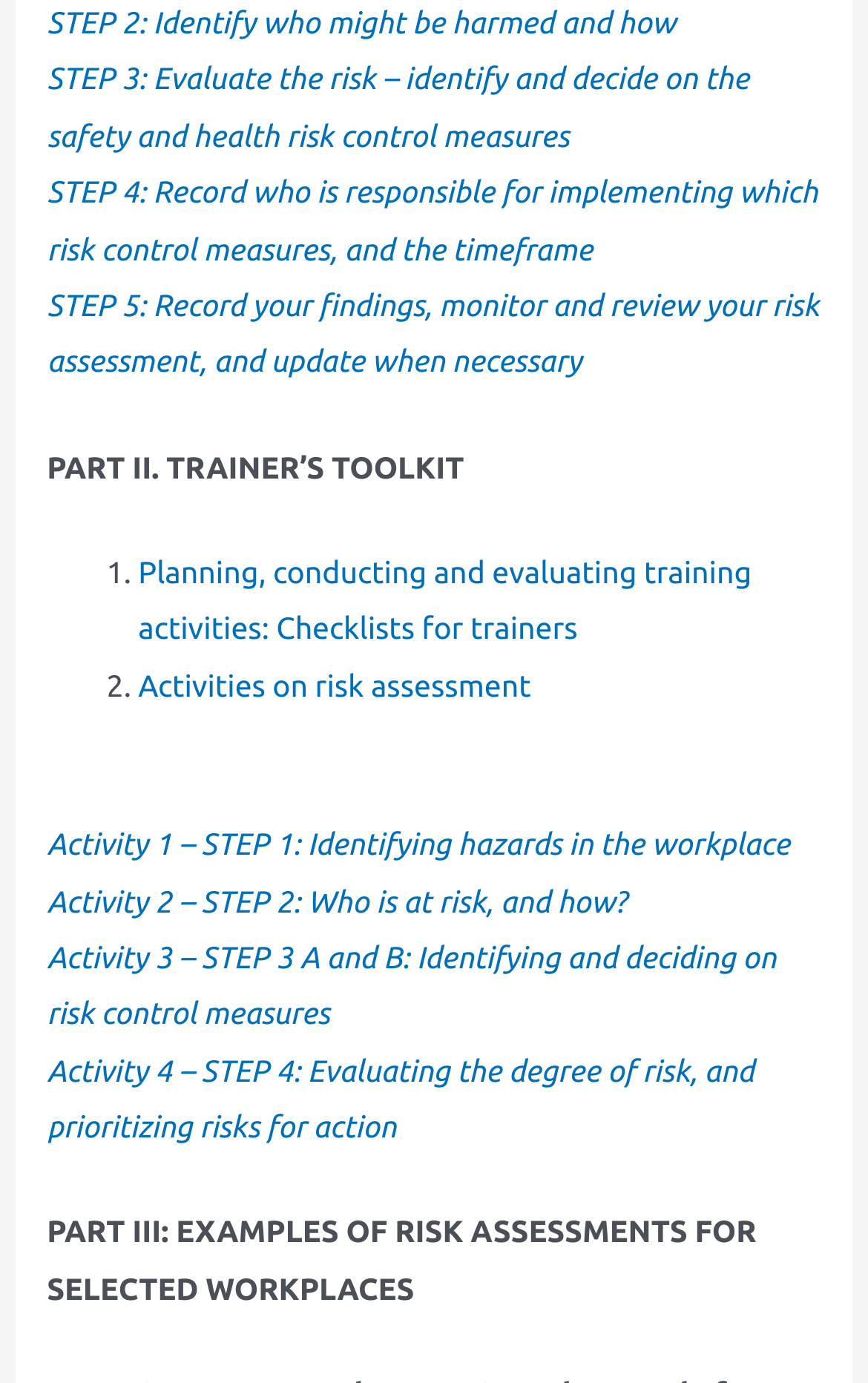What is the topic of Activity 3?
Refer to the screenshot and deliver a thorough answer to the question presented.

Activity 3 is related to STEP 3 A and B of the risk assessment process, which involves identifying and deciding on risk control measures. Therefore, the topic of Activity 3 is risk control measures.